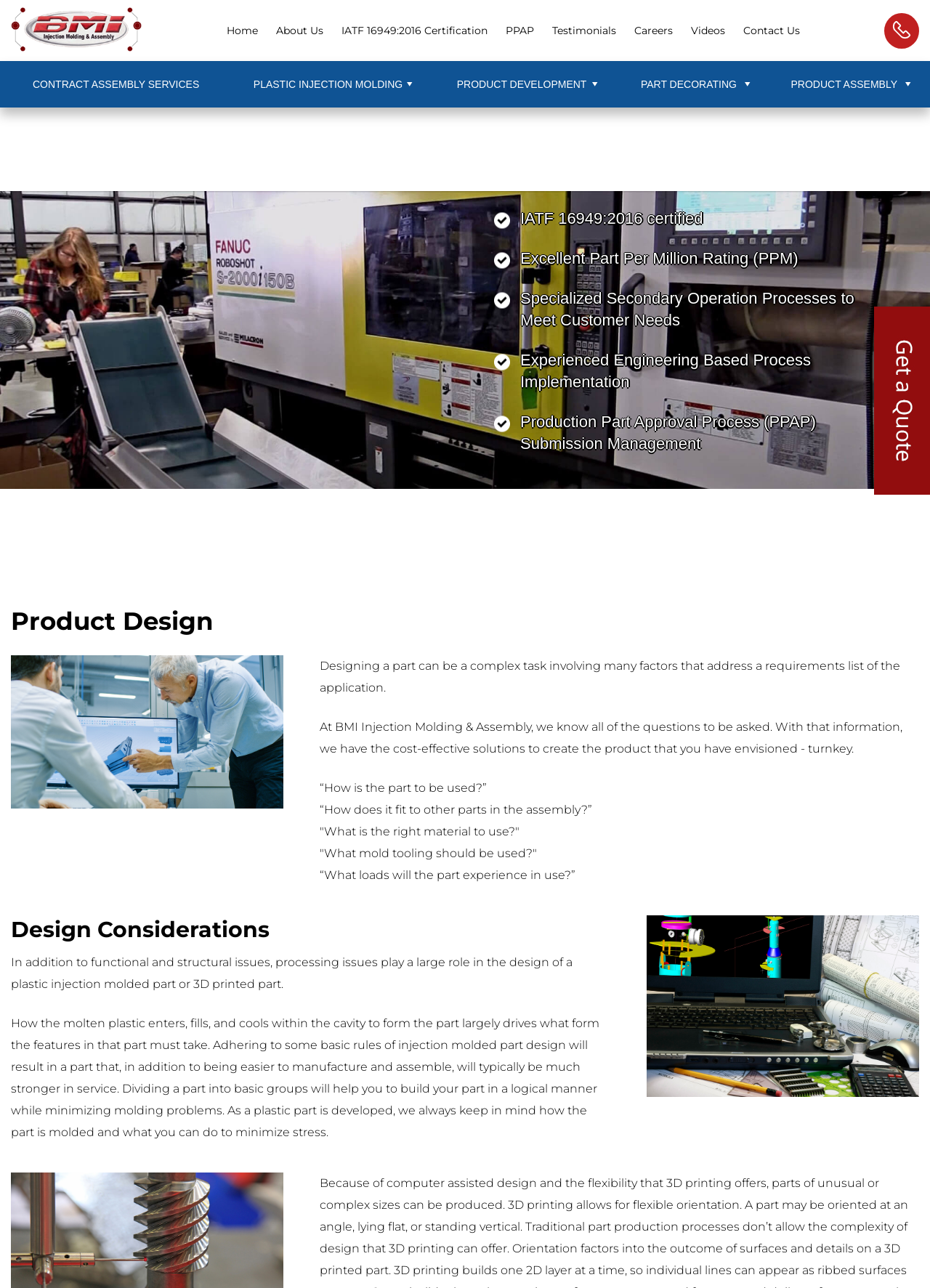Please locate the bounding box coordinates of the element that should be clicked to complete the given instruction: "Click the 'About Us' link".

[0.296, 0.019, 0.347, 0.029]